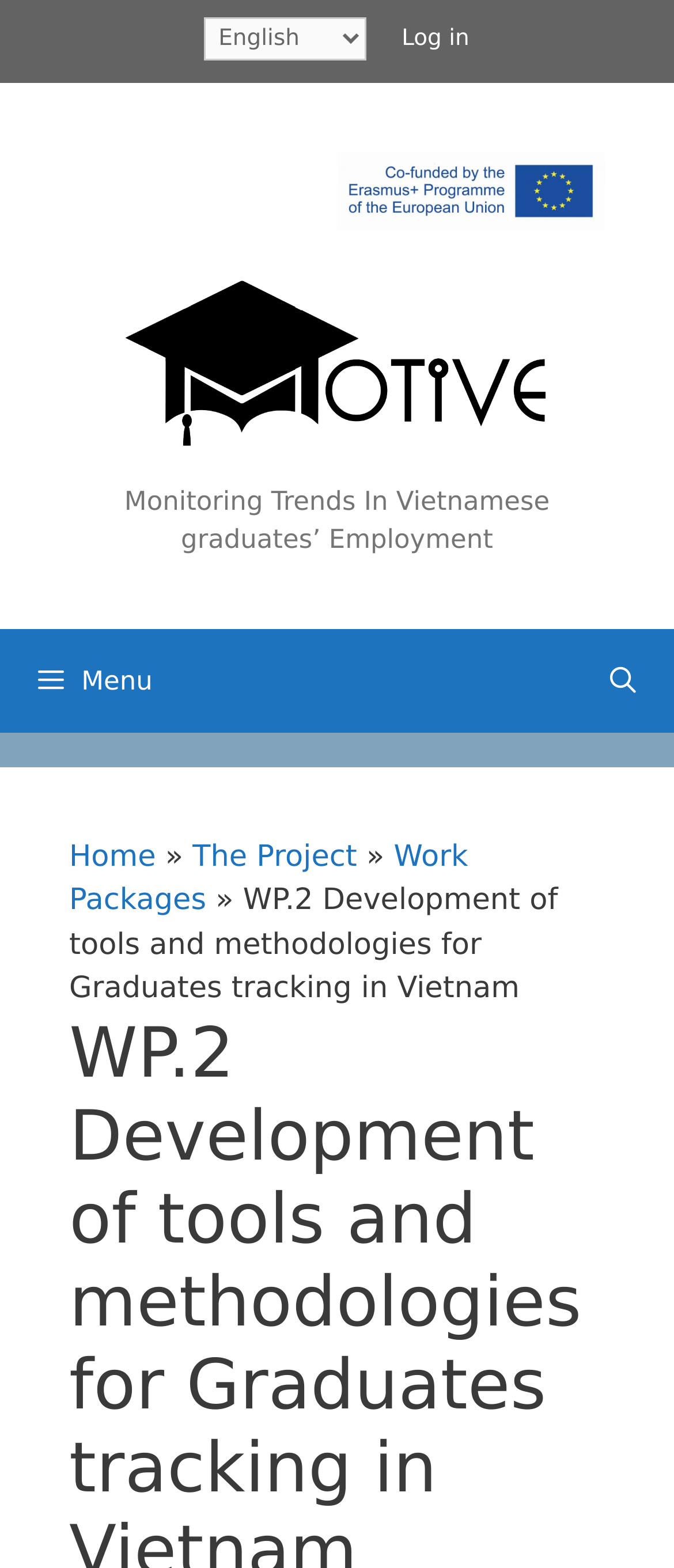Summarize the webpage in an elaborate manner.

The webpage is about the MOTIVE Project, specifically focusing on the development of tools and methodologies for graduates tracking in Vietnam. 

At the top left, there is a menu button with a hamburger icon. Below it, there is a language selection dropdown menu with the label "Choose a language". 

On the top right, there is a "Log in" link. 

In the middle of the page, there is a prominent section dedicated to the MOTIVE Project. It features a logo image with the text "MOTIVE Project" next to it. Below the logo, there is a subtitle "Monitoring Trends In Vietnamese graduates’ Employment". 

On the right side of the page, there is a search bar that can be opened by clicking the "Open Search Bar" link. 

The main content of the page is divided into sections, with a navigation menu on the left. The menu has links to "Home", "The Project", "Work Packages", and the current page "WP.2 Development of tools and methodologies for Graduates tracking in Vietnam".